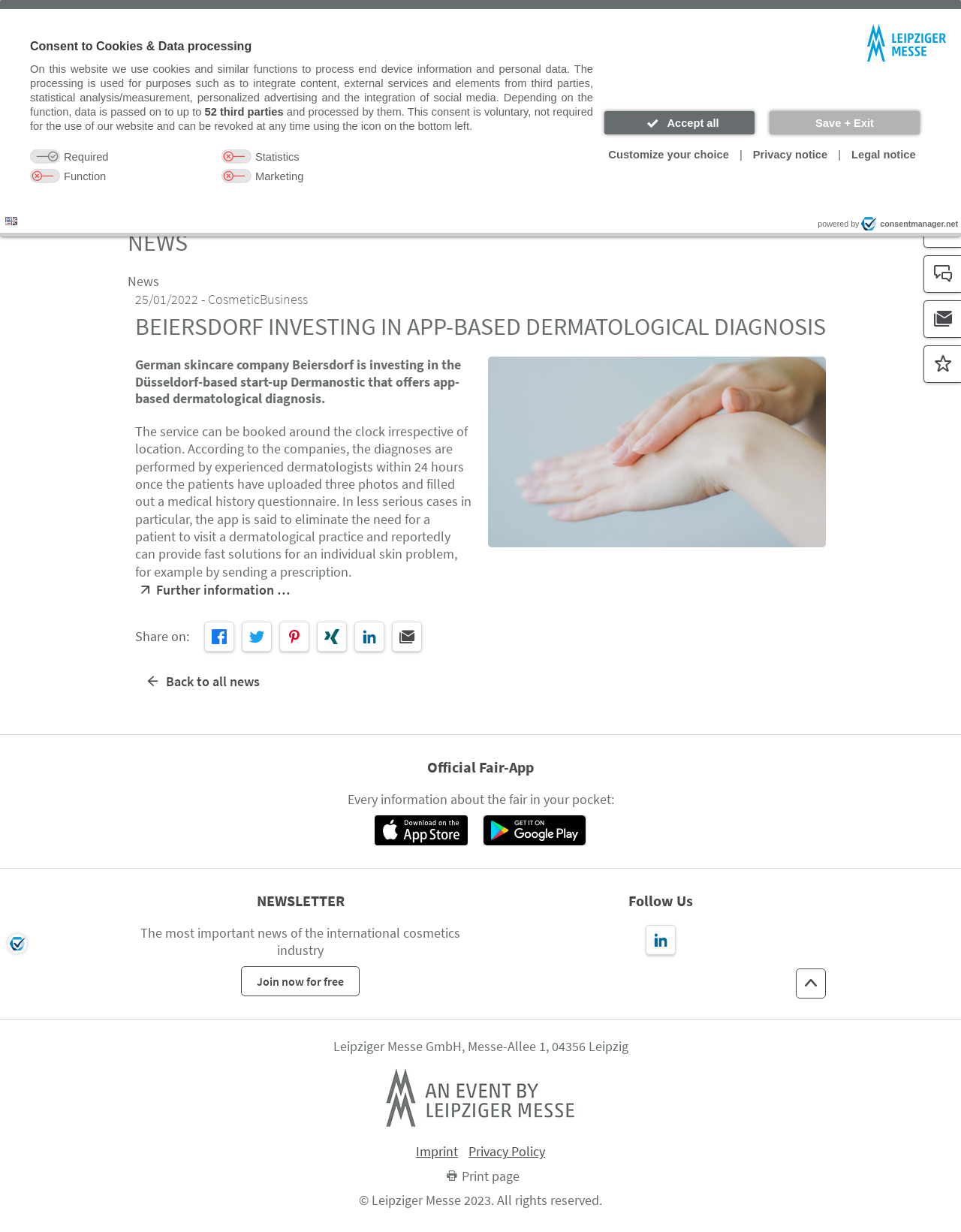Using the information in the image, give a detailed answer to the following question: What is the function of the button with the '' icon?

The button with the '' icon is used to scroll to the top of the webpage. It is likely a shortcut to quickly navigate to the top of the page, especially useful for long webpages.